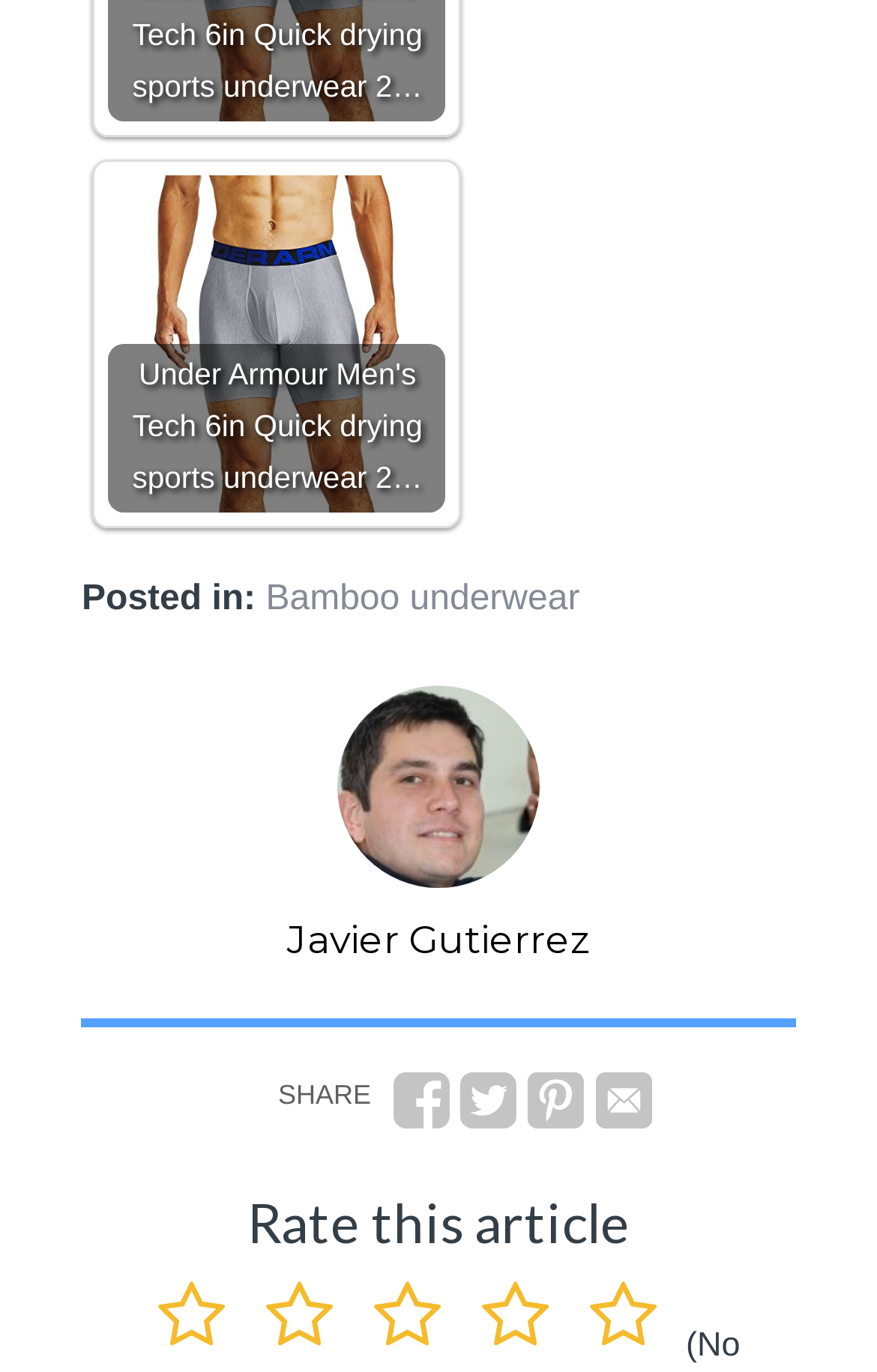Determine the bounding box coordinates for the area you should click to complete the following instruction: "Read related posts in Bamboo underwear".

[0.303, 0.422, 0.661, 0.45]